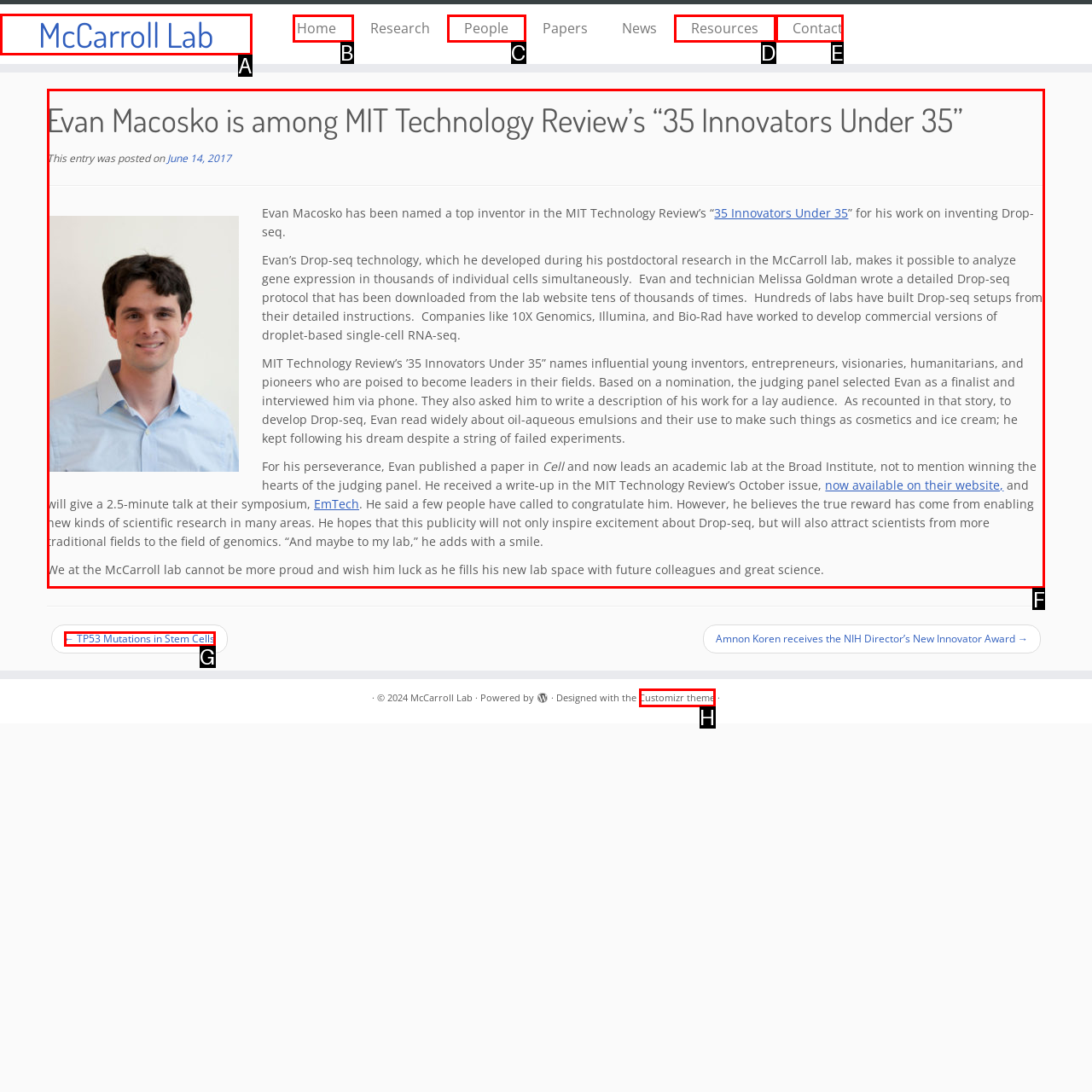Identify the letter of the UI element you need to select to accomplish the task: Read the article about Evan Macosko.
Respond with the option's letter from the given choices directly.

F